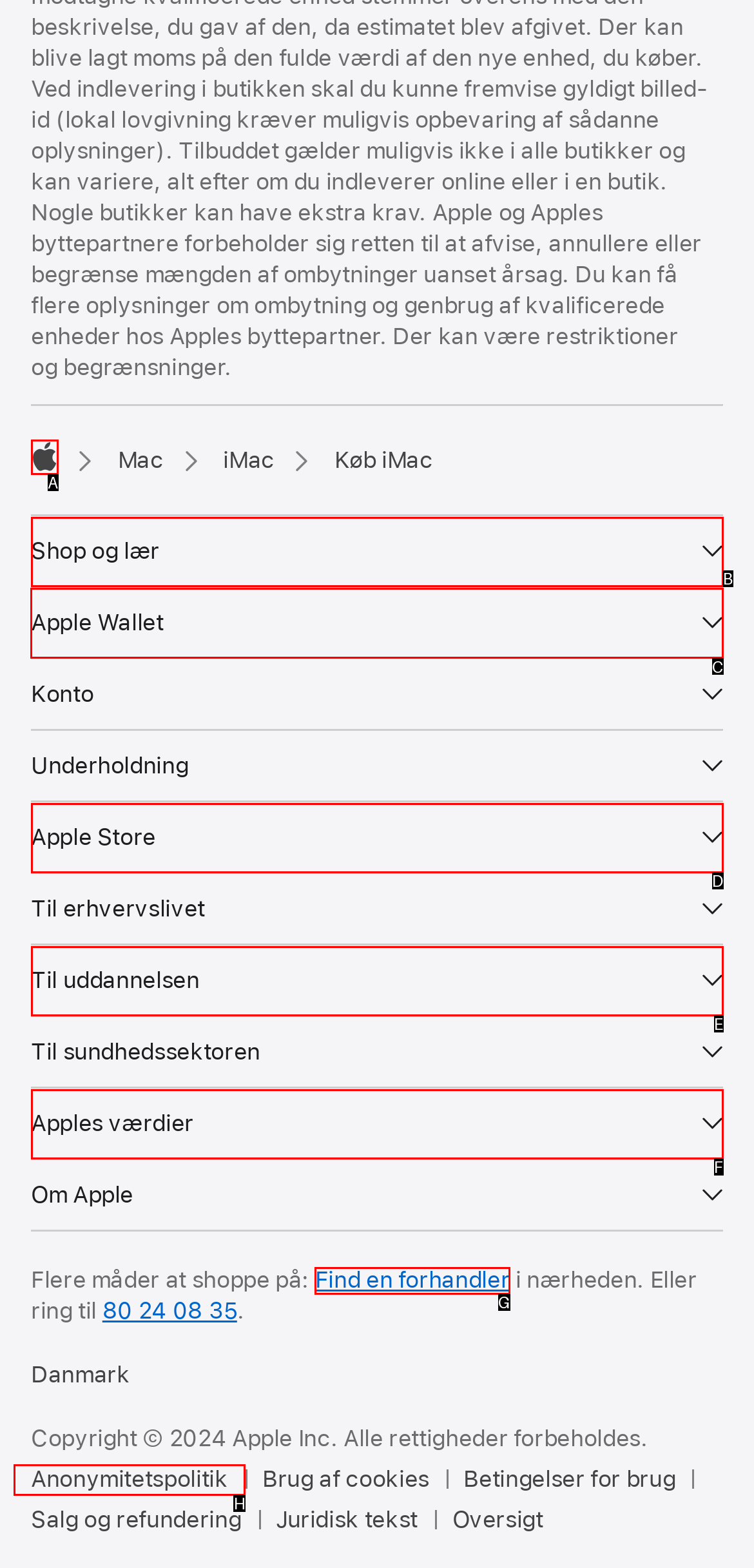Choose the letter of the UI element necessary for this task: View Apple Wallet
Answer with the correct letter.

C